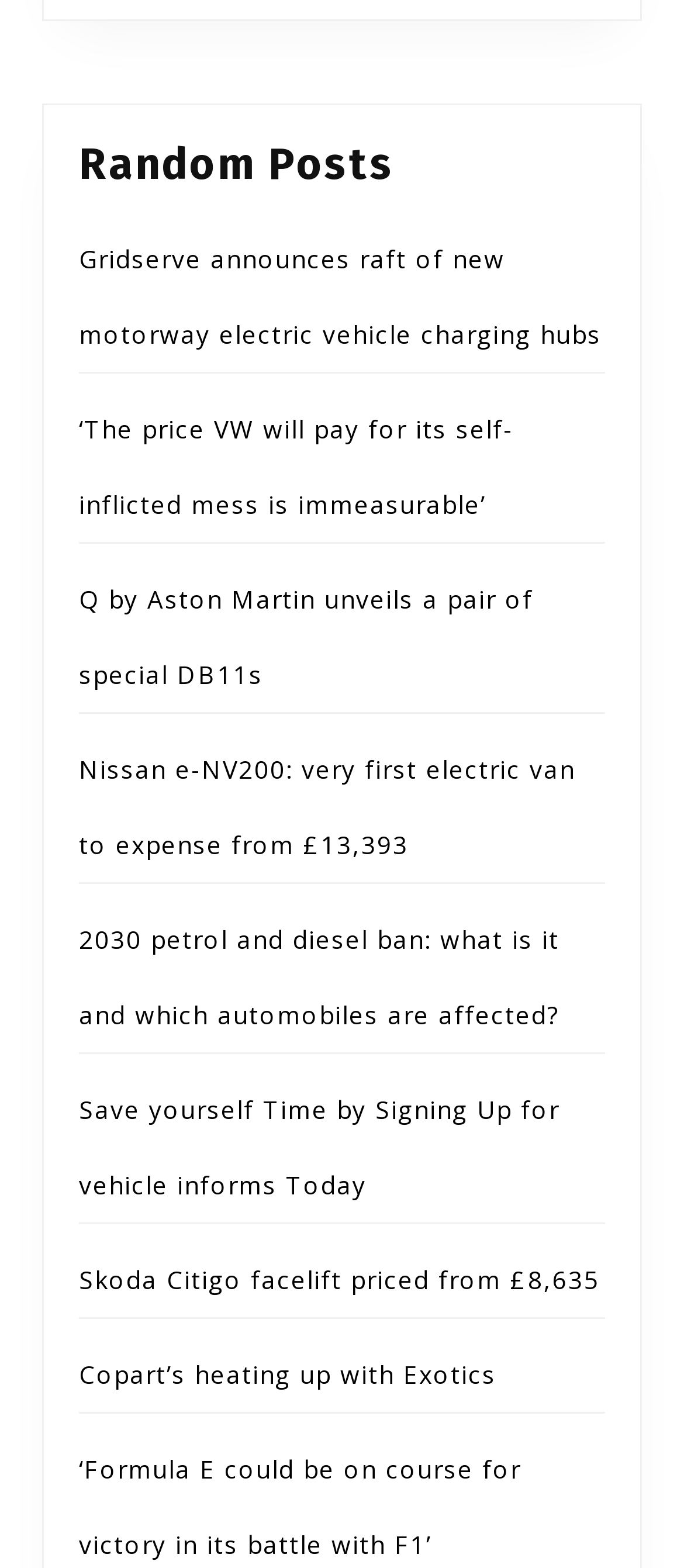Where is the link '2030 petrol and diesel ban: what is it and which automobiles are affected?' located?
Please use the image to provide an in-depth answer to the question.

By examining the bounding box coordinates of the link '2030 petrol and diesel ban: what is it and which automobiles are affected?', I can see that it is located in the middle of the page, with a y1 coordinate of 0.588 and a y2 coordinate of 0.658.